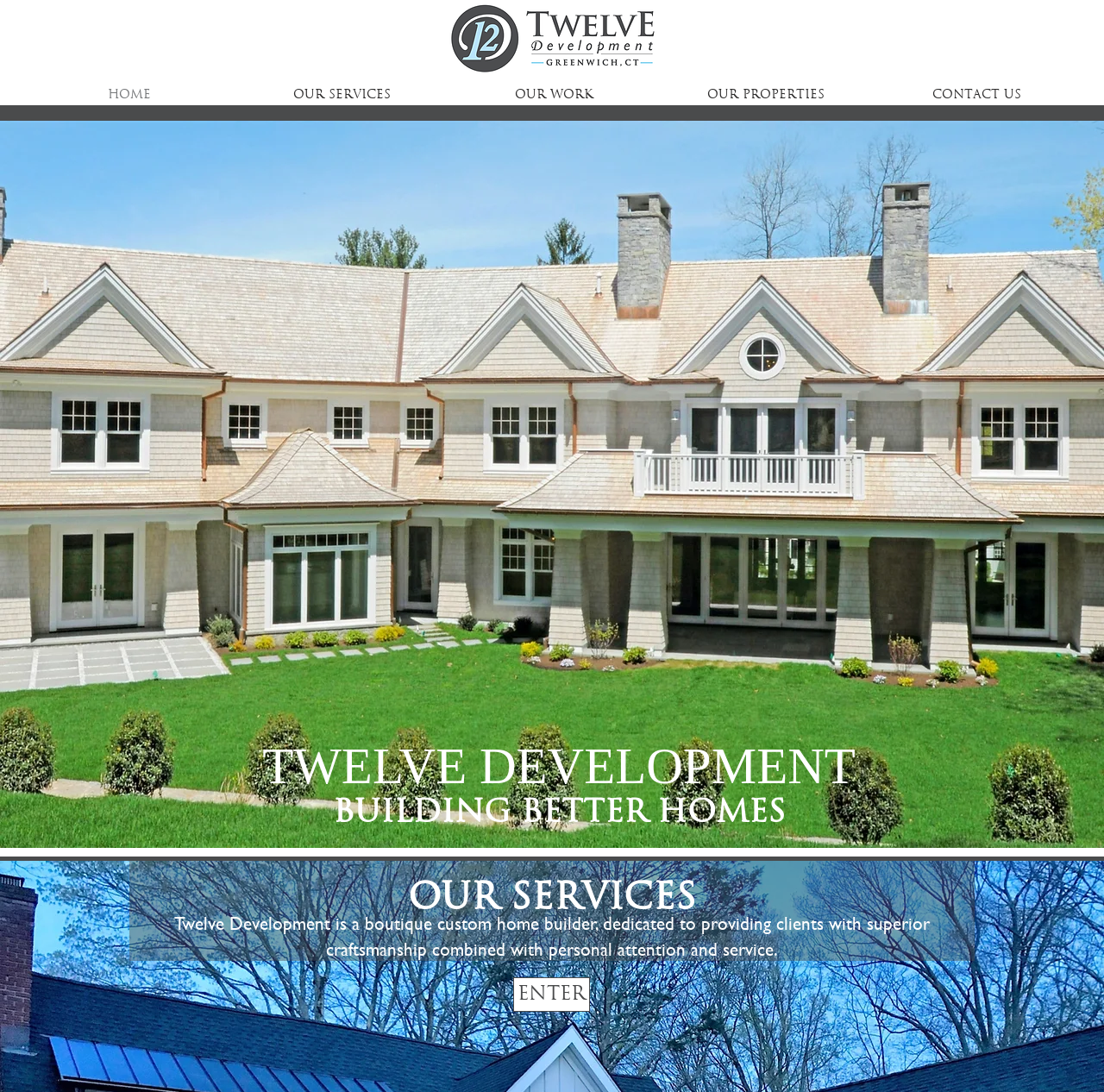What is the tone of the webpage?
Refer to the image and provide a detailed answer to the question.

The use of formal language, such as 'boutique custom home builder', and the emphasis on 'superior craftsmanship' and 'personal attention and service' suggests a professional tone, indicating that Twelve Development is a reputable and trustworthy company.